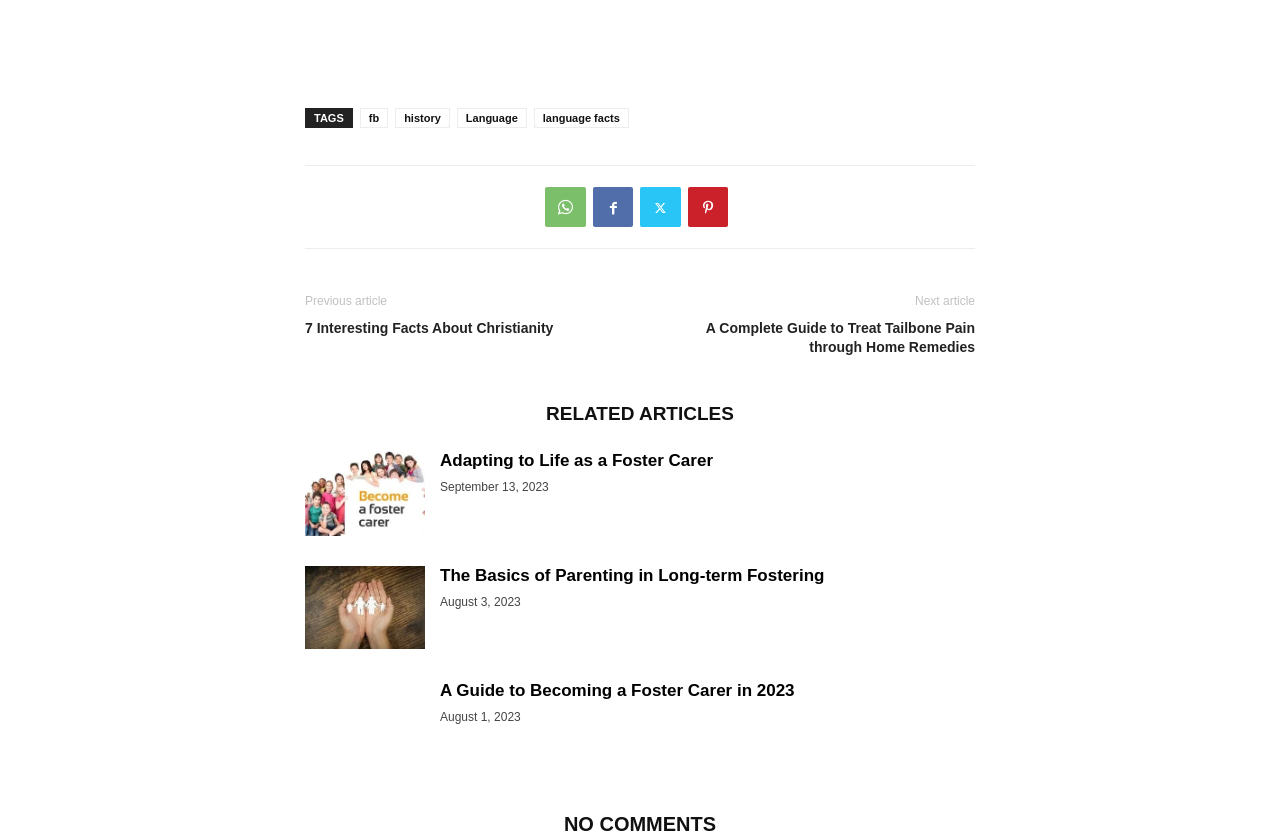Predict the bounding box coordinates for the UI element described as: "language facts". The coordinates should be four float numbers between 0 and 1, presented as [left, top, right, bottom].

[0.417, 0.129, 0.491, 0.152]